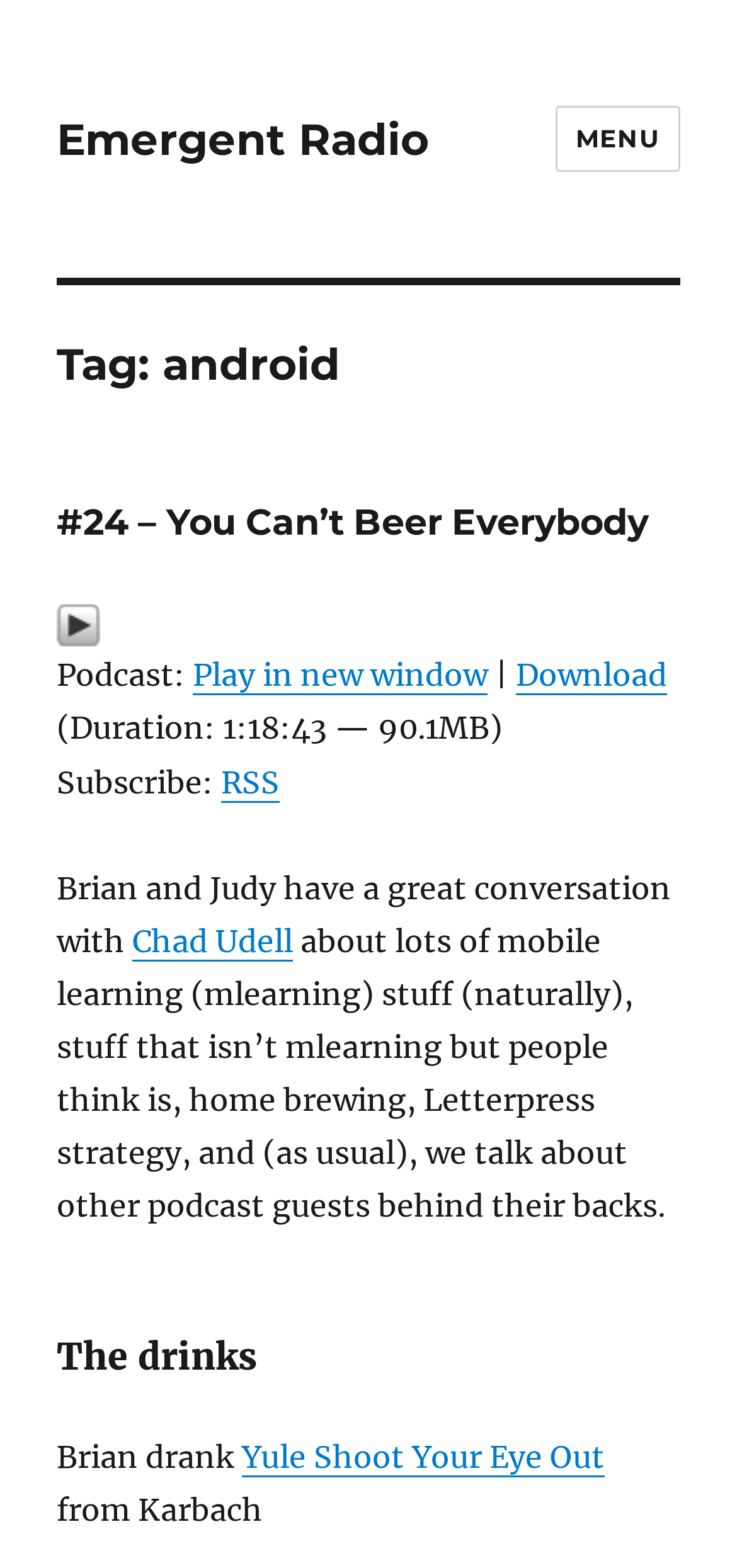Provide a thorough summary of the webpage.

The webpage is about Emergent Radio, specifically a podcast episode titled "#24 – You Can’t Beer Everybody". At the top, there is a link to the podcast title "Emergent Radio" and a button labeled "MENU" that controls site navigation and social navigation.

Below the menu button, there is a header section with a tag "android" and a heading that displays the episode title "#24 – You Can’t Beer Everybody". This section also contains a link to play the episode, accompanied by a "Play" icon. Additionally, there is a text "Podcast:" followed by links to play the episode in a new window and download it.

The episode description is provided below, which mentions a conversation between Brian and Judy with Chad Udell about mobile learning, home brewing, and other topics. There is also a section titled "The drinks" that lists the beverages consumed by Brian during the episode, including "Yule Shoot Your Eye Out" from Karbach.

Throughout the page, there are several links and buttons, including an RSS subscription link and social media navigation links. The overall layout is organized, with clear headings and concise text, making it easy to navigate and find specific information about the podcast episode.